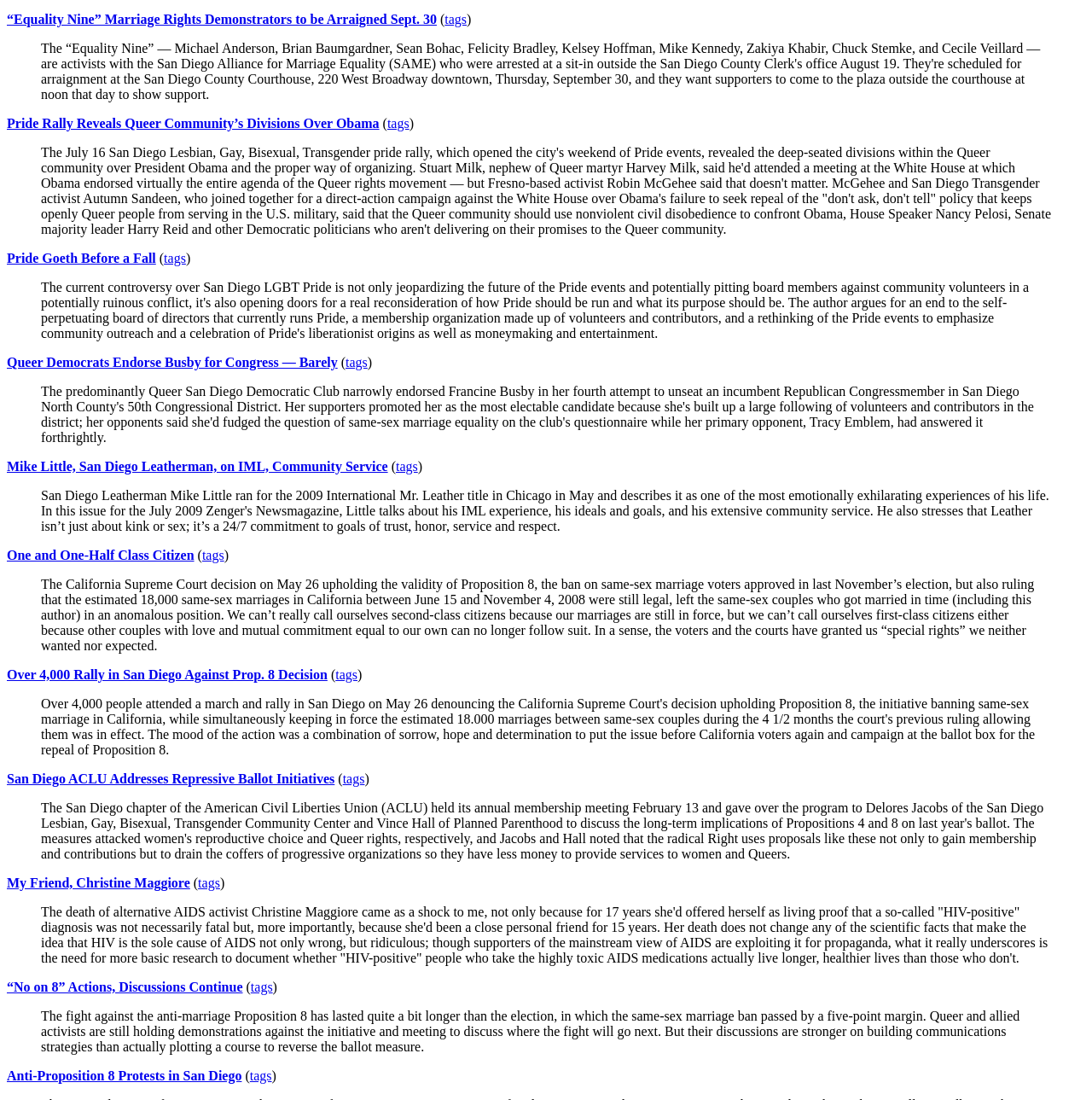Please specify the bounding box coordinates of the clickable region necessary for completing the following instruction: "go to the shopping outlet". The coordinates must consist of four float numbers between 0 and 1, i.e., [left, top, right, bottom].

None